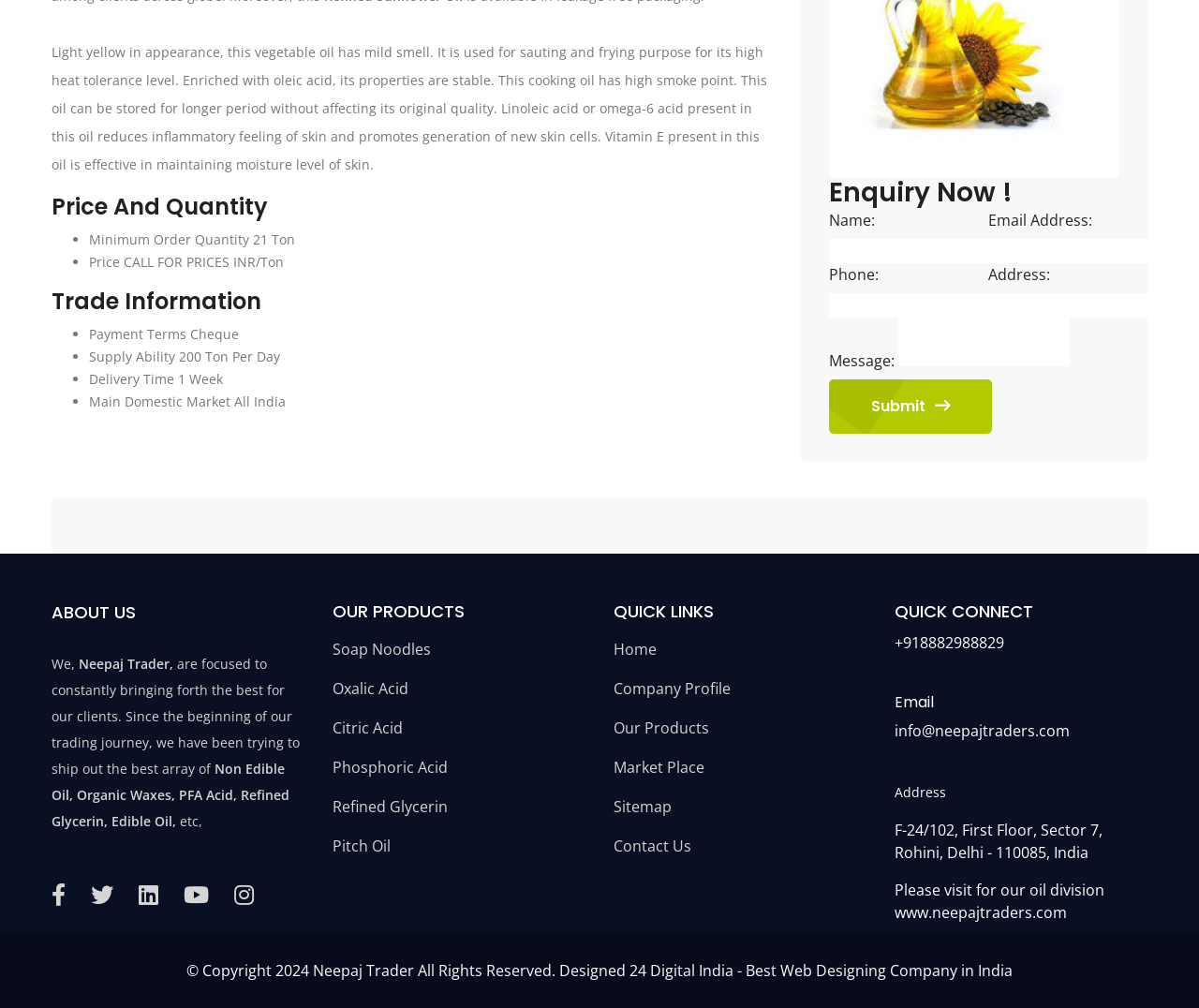Determine the bounding box coordinates in the format (top-left x, top-left y, bottom-right x, bottom-right y). Ensure all values are floating point numbers between 0 and 1. Identify the bounding box of the UI element described by: parent_node: Address: name="address"

[0.824, 0.291, 0.967, 0.315]